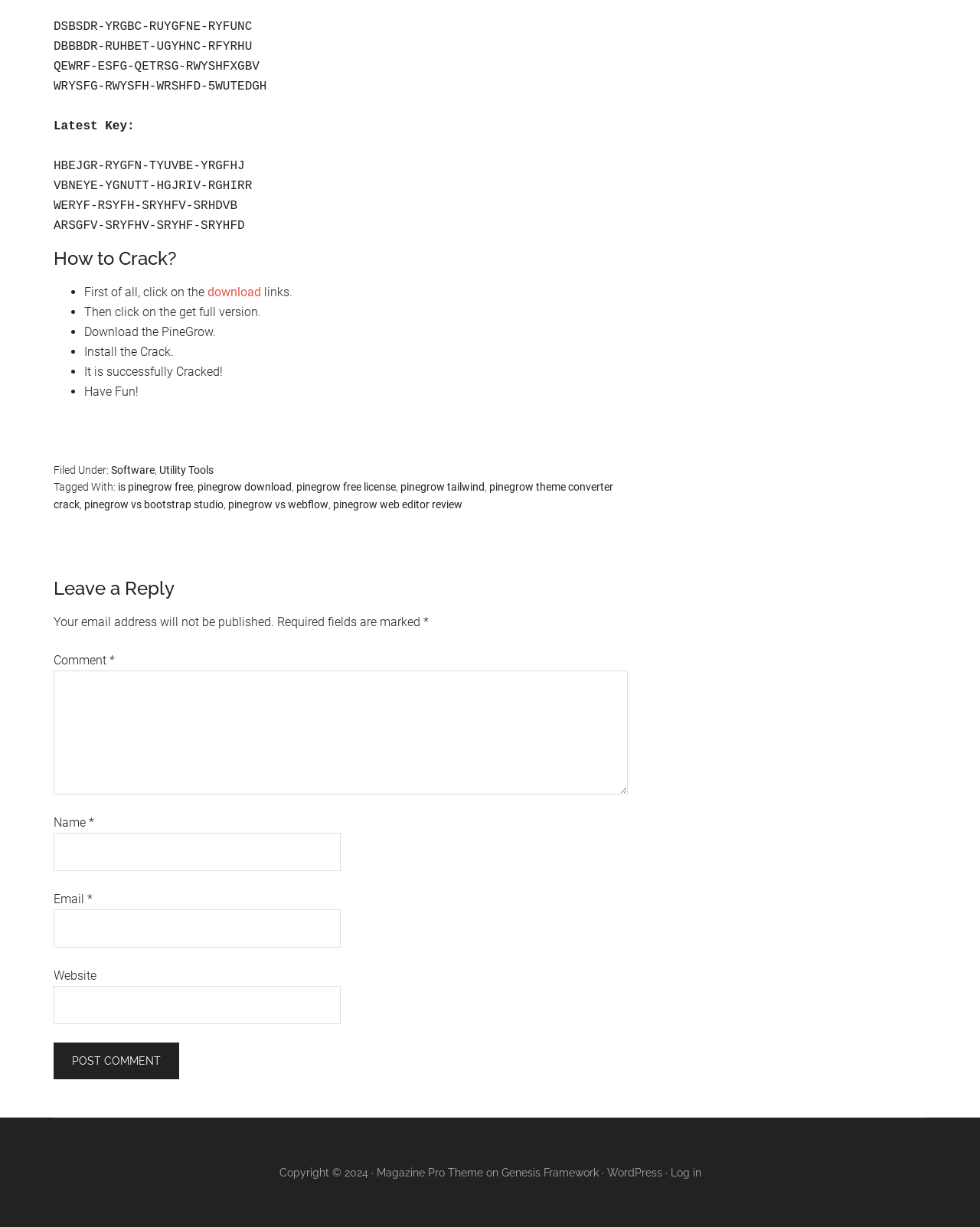Specify the bounding box coordinates for the region that must be clicked to perform the given instruction: "Click on the 'download' link".

[0.212, 0.232, 0.266, 0.244]